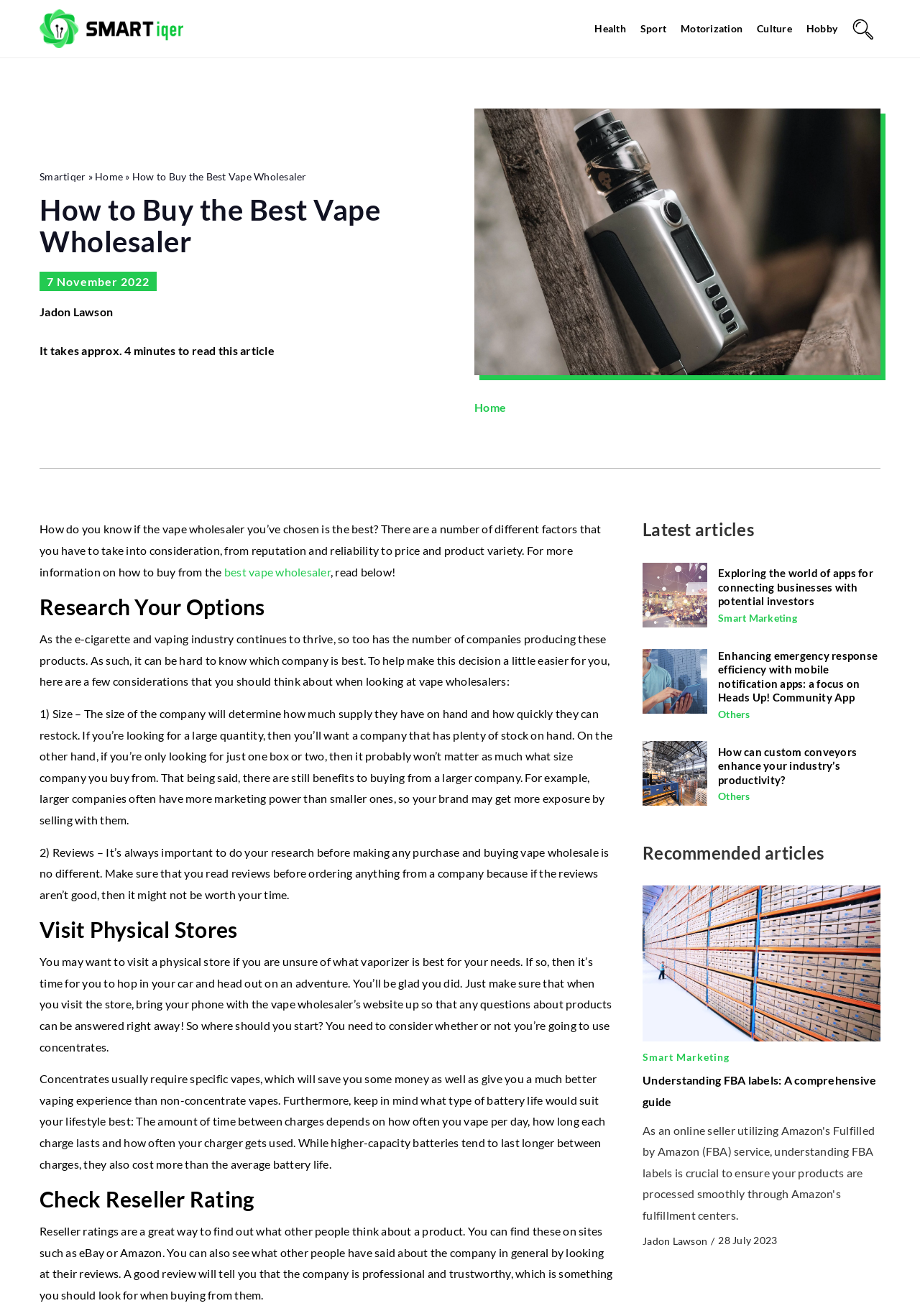Please identify the bounding box coordinates of the region to click in order to complete the given instruction: "Read the article 'How to Buy the Best Vape Wholesaler'". The coordinates should be four float numbers between 0 and 1, i.e., [left, top, right, bottom].

[0.043, 0.147, 0.484, 0.195]